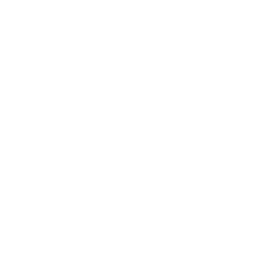Use a single word or phrase to answer the question:
What section of the webpage is this image part of?

ALSO PURCHASED